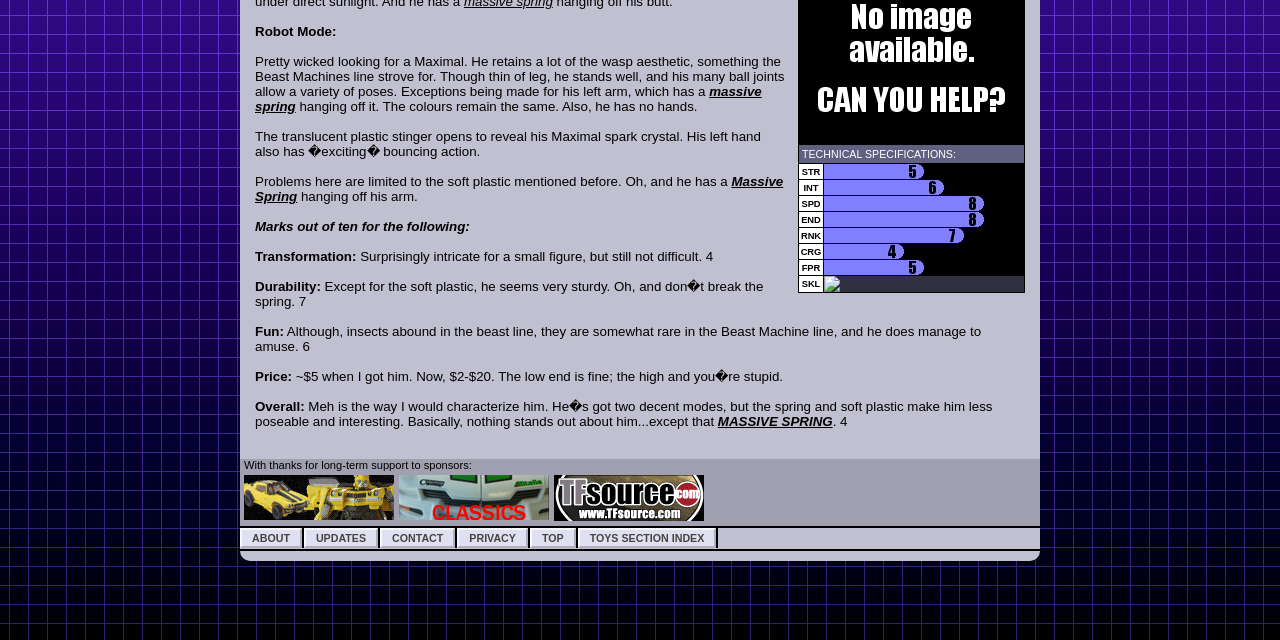Based on the element description: "Updates", identify the UI element and provide its bounding box coordinates. Use four float numbers between 0 and 1, [left, top, right, bottom].

[0.237, 0.825, 0.295, 0.856]